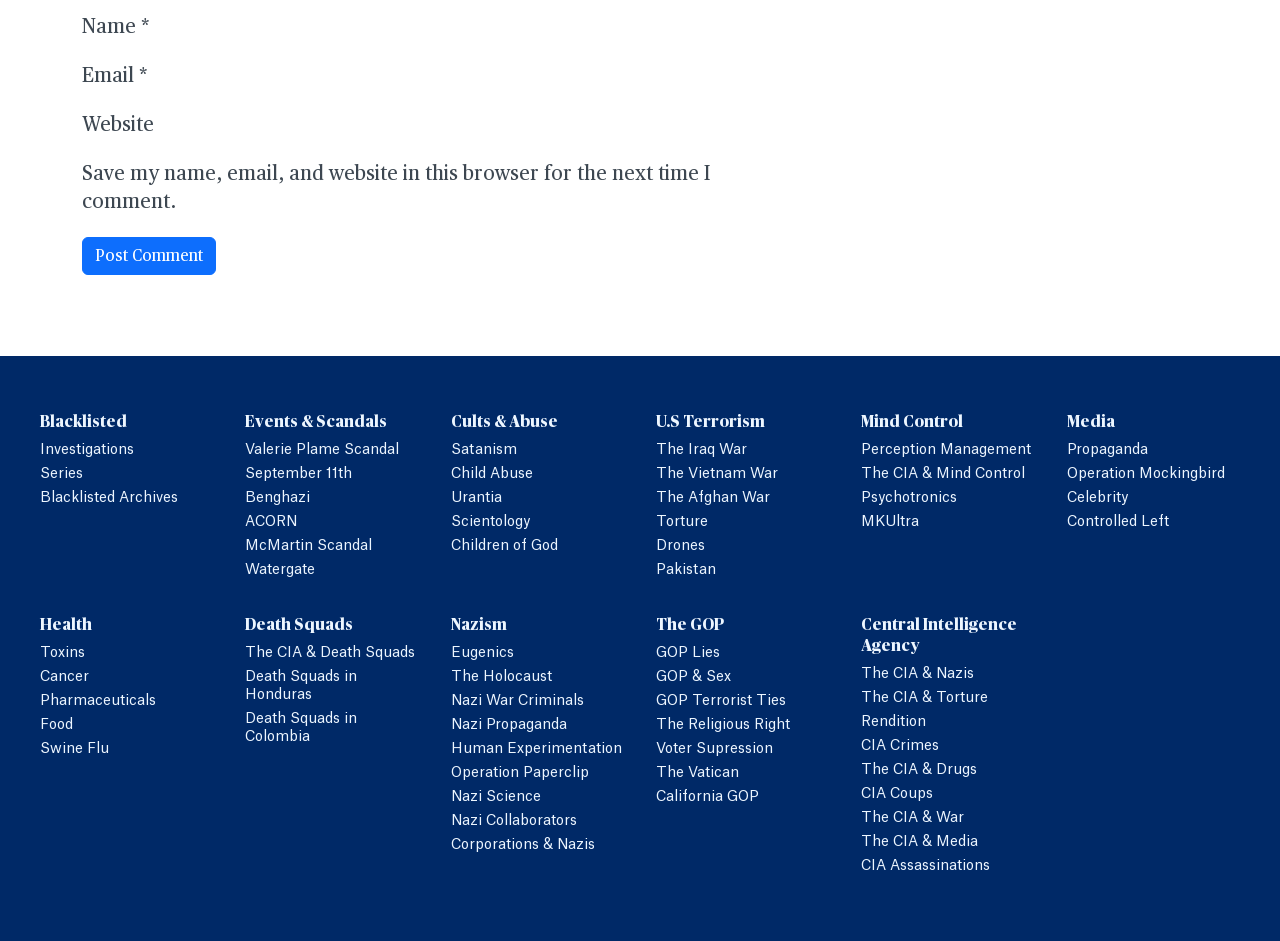What is the topic of the link 'The Iraq War'?
Based on the visual details in the image, please answer the question thoroughly.

The link 'The Iraq War' is listed under the heading 'U.S Terrorism', indicating that the topic of the link is related to U.S terrorism.